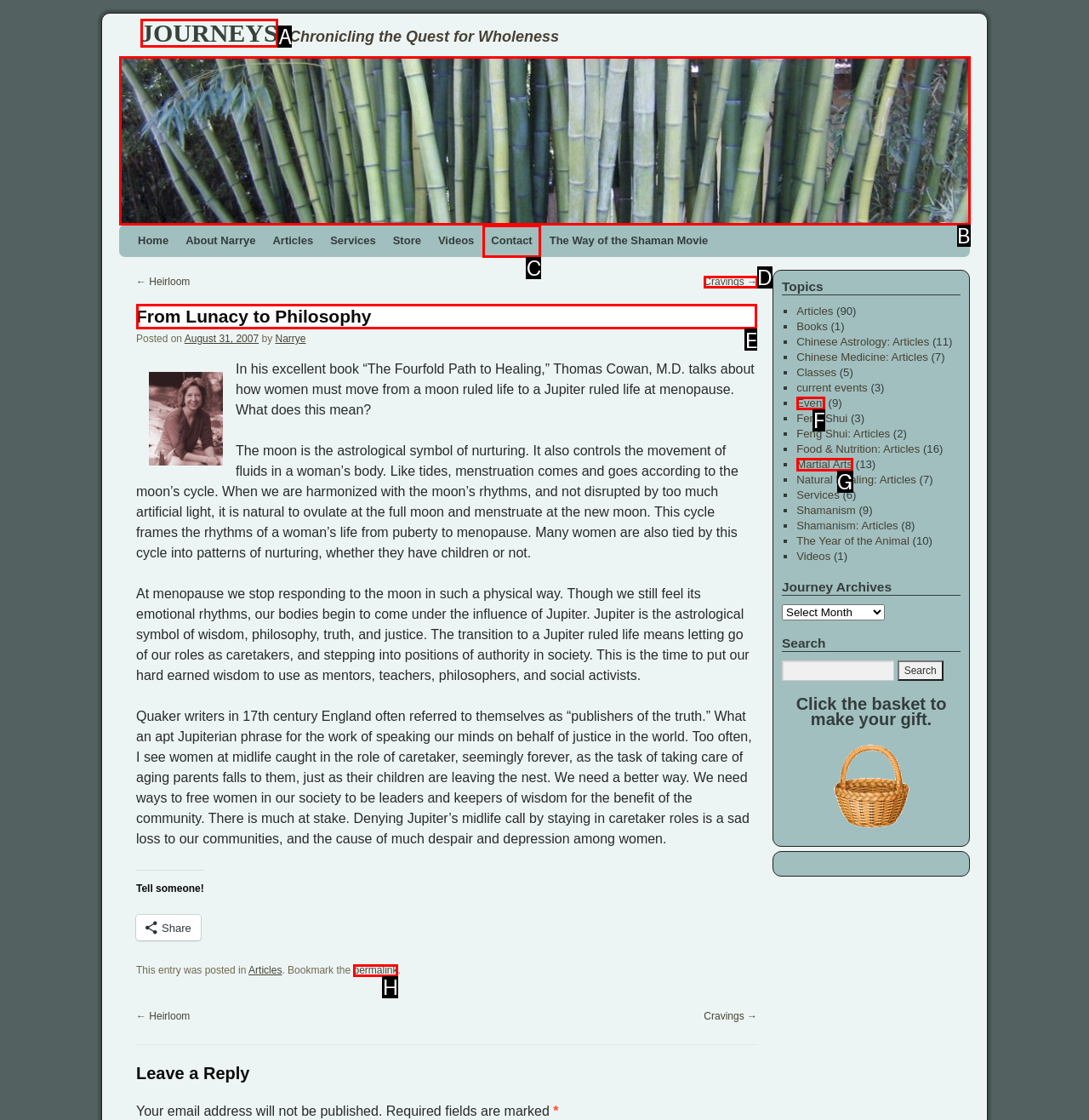Identify the HTML element I need to click to complete this task: Read the article 'From Lunacy to Philosophy' Provide the option's letter from the available choices.

E